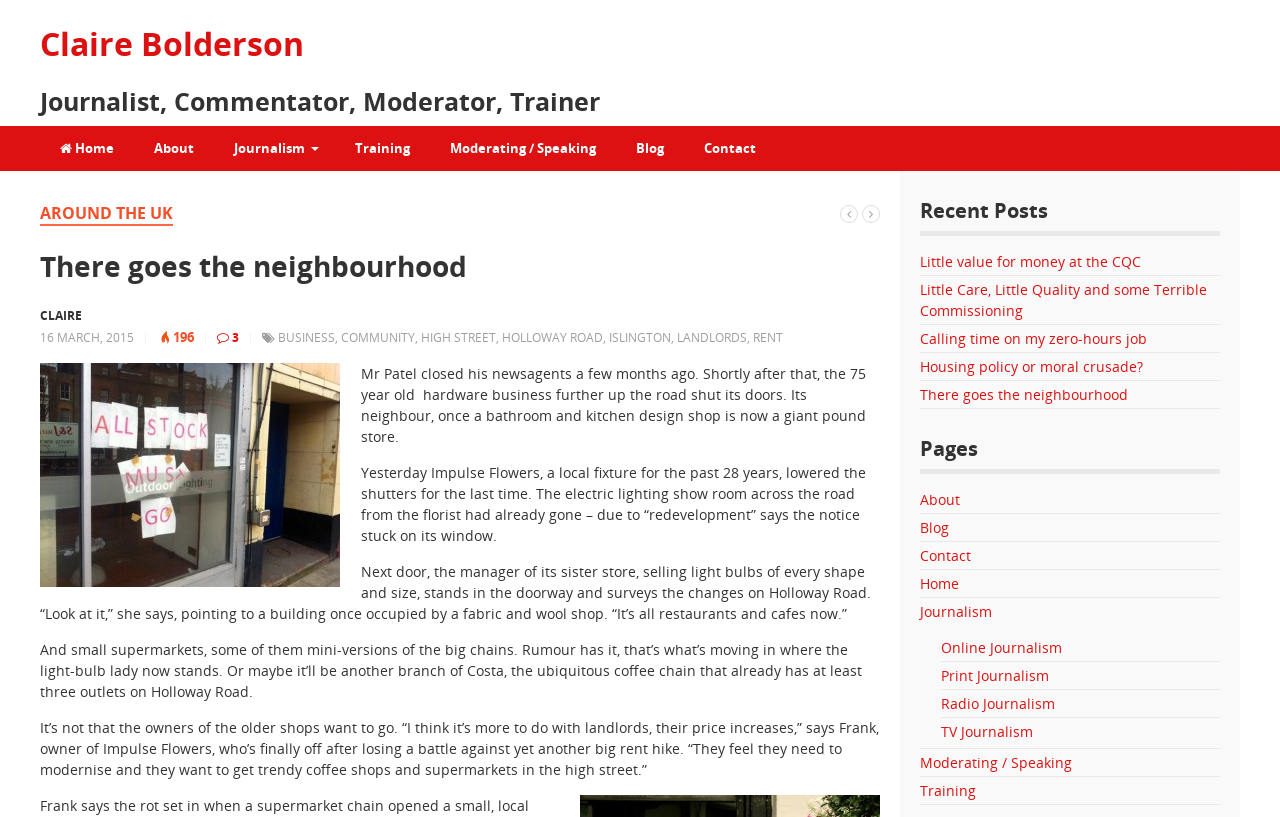What is the name of the florist that closed down?
Give a detailed and exhaustive answer to the question.

The name of the florist can be found in the text content which mentions 'Yesterday Impulse Flowers, a local fixture for the past 28 years, lowered the shutters for the last time'.